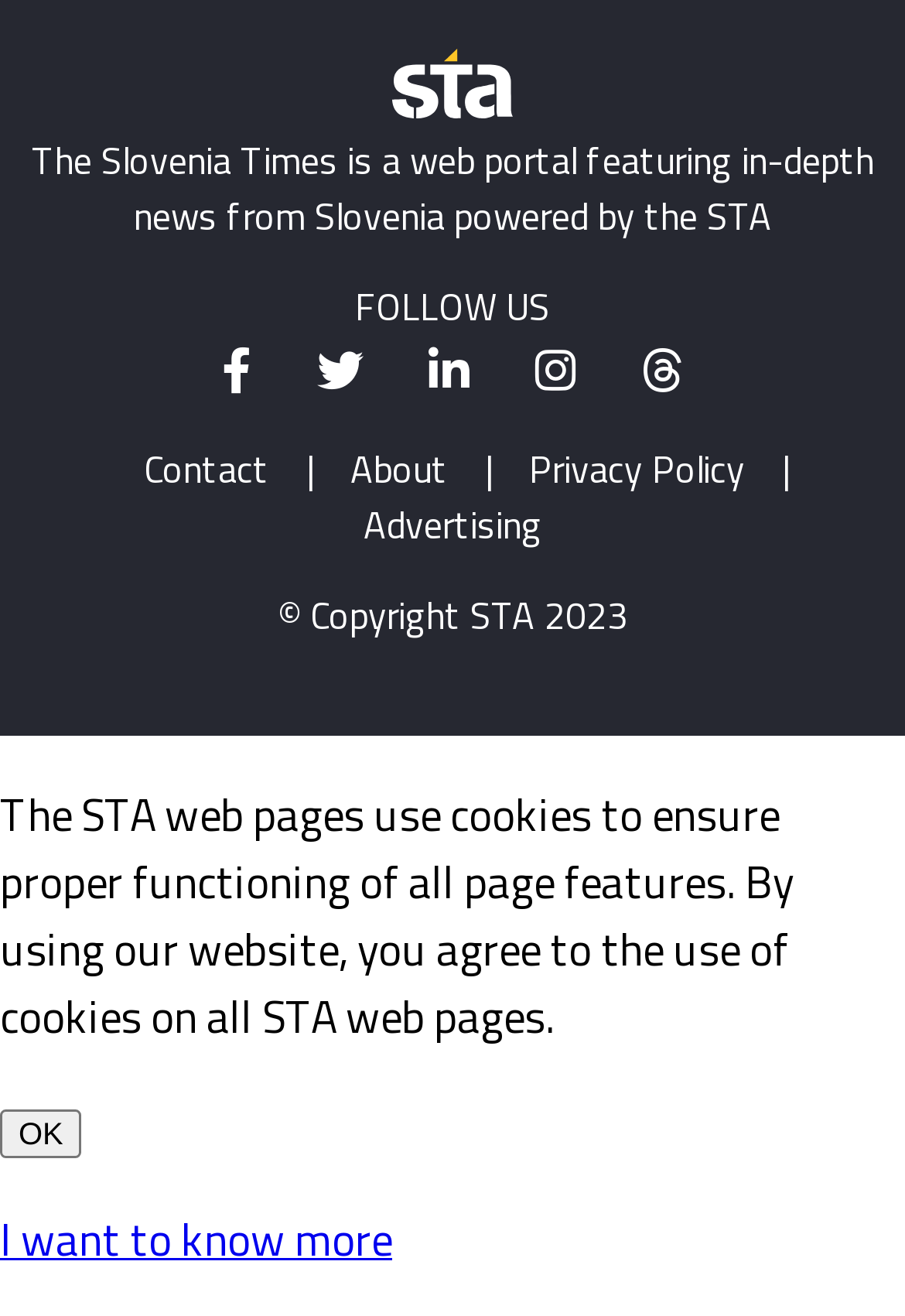Locate the bounding box coordinates of the clickable region to complete the following instruction: "Follow The Slovenia Times on Facebook."

[0.214, 0.262, 0.309, 0.299]